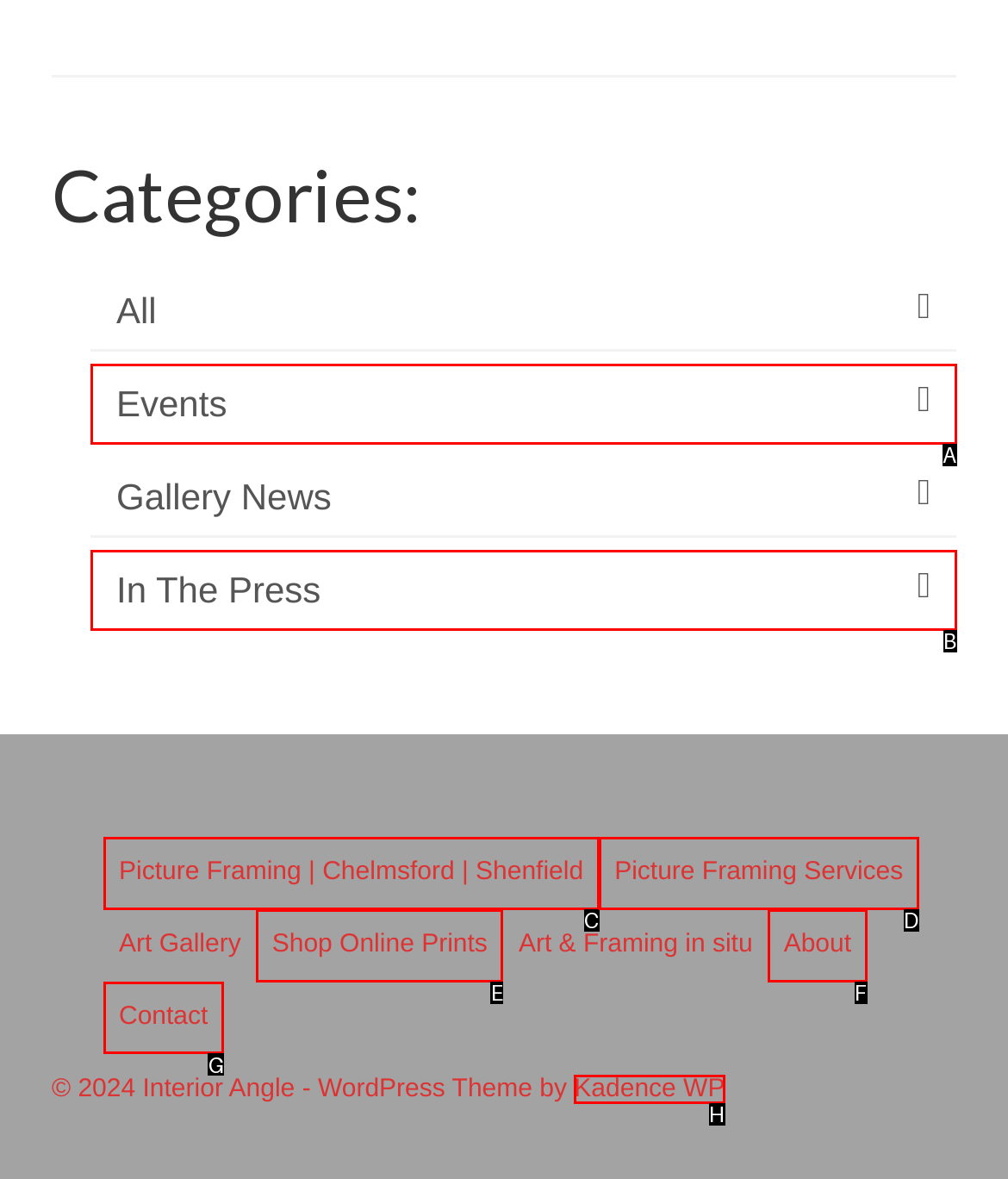Select the letter of the option that should be clicked to achieve the specified task: Contact the interior angle. Respond with just the letter.

G